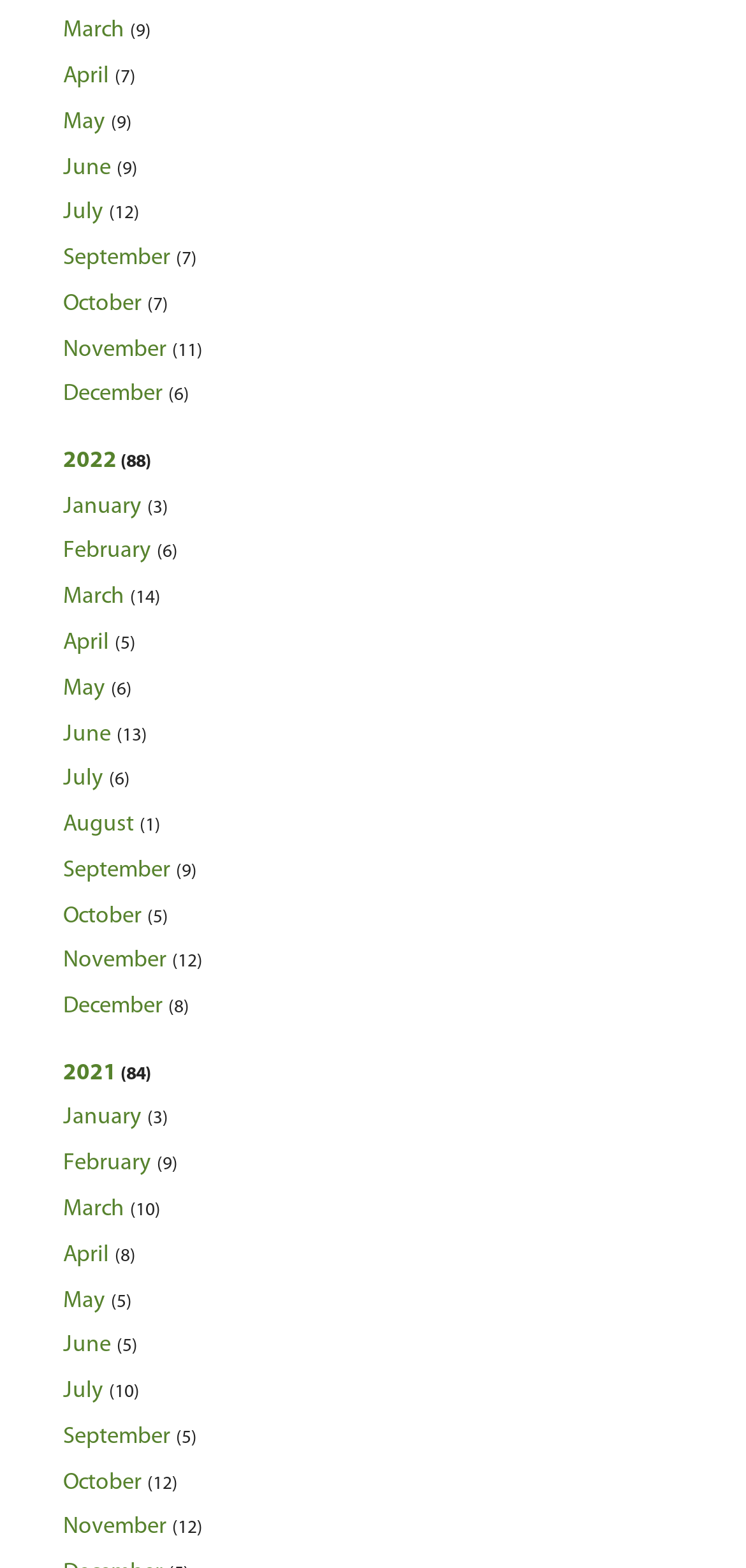Use a single word or phrase to answer the question: How many links are there for the year 2022?

88